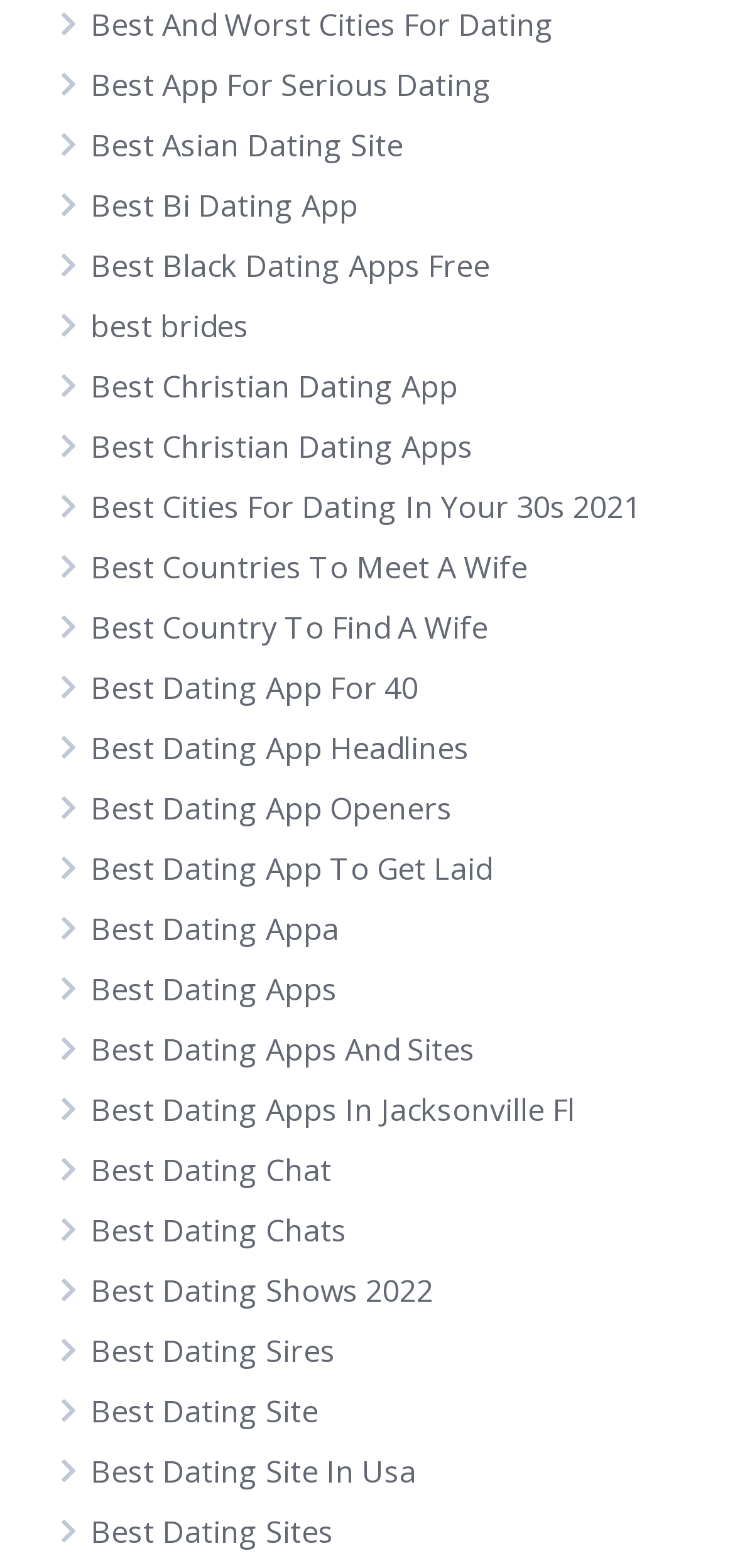Provide the bounding box coordinates of the area you need to click to execute the following instruction: "Read about Best Country To Find A Wife".

[0.123, 0.387, 0.664, 0.413]